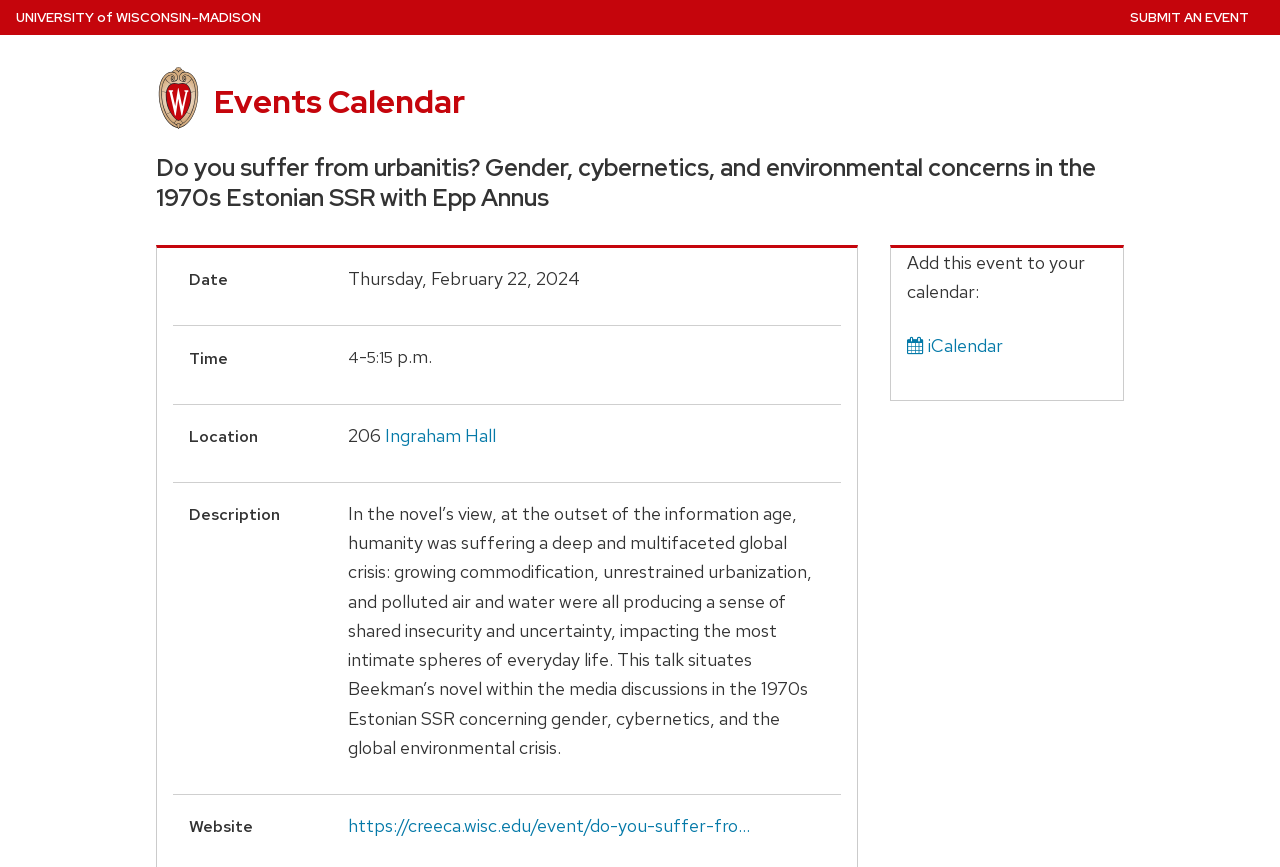What is the time of the event?
Using the information presented in the image, please offer a detailed response to the question.

I found the time of the event by looking at the 'Event Details' section, where it is listed as '5:15 p.m.'.